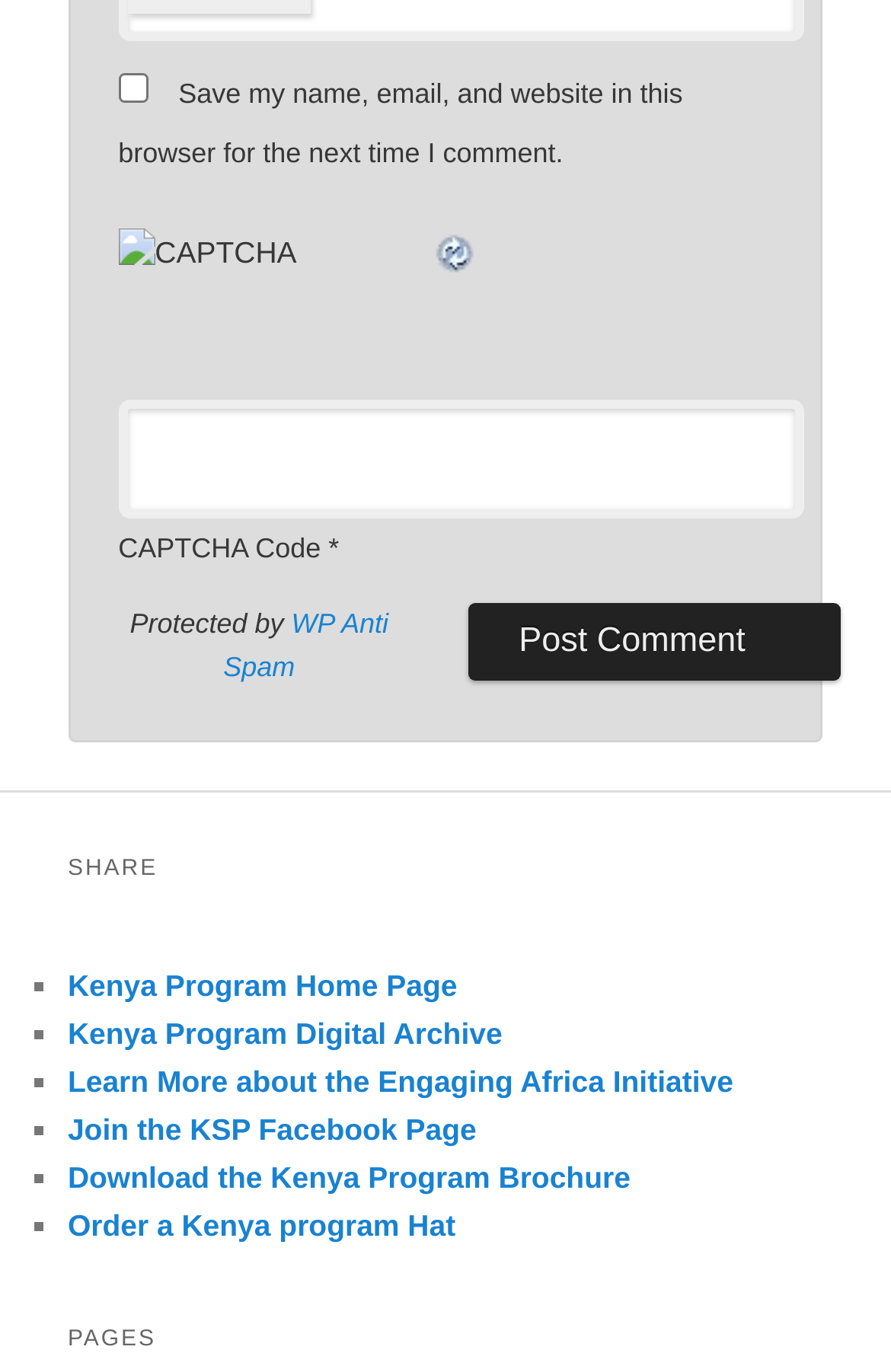What is the topic of the webpage?
Based on the screenshot, provide a one-word or short-phrase response.

Kenya Program